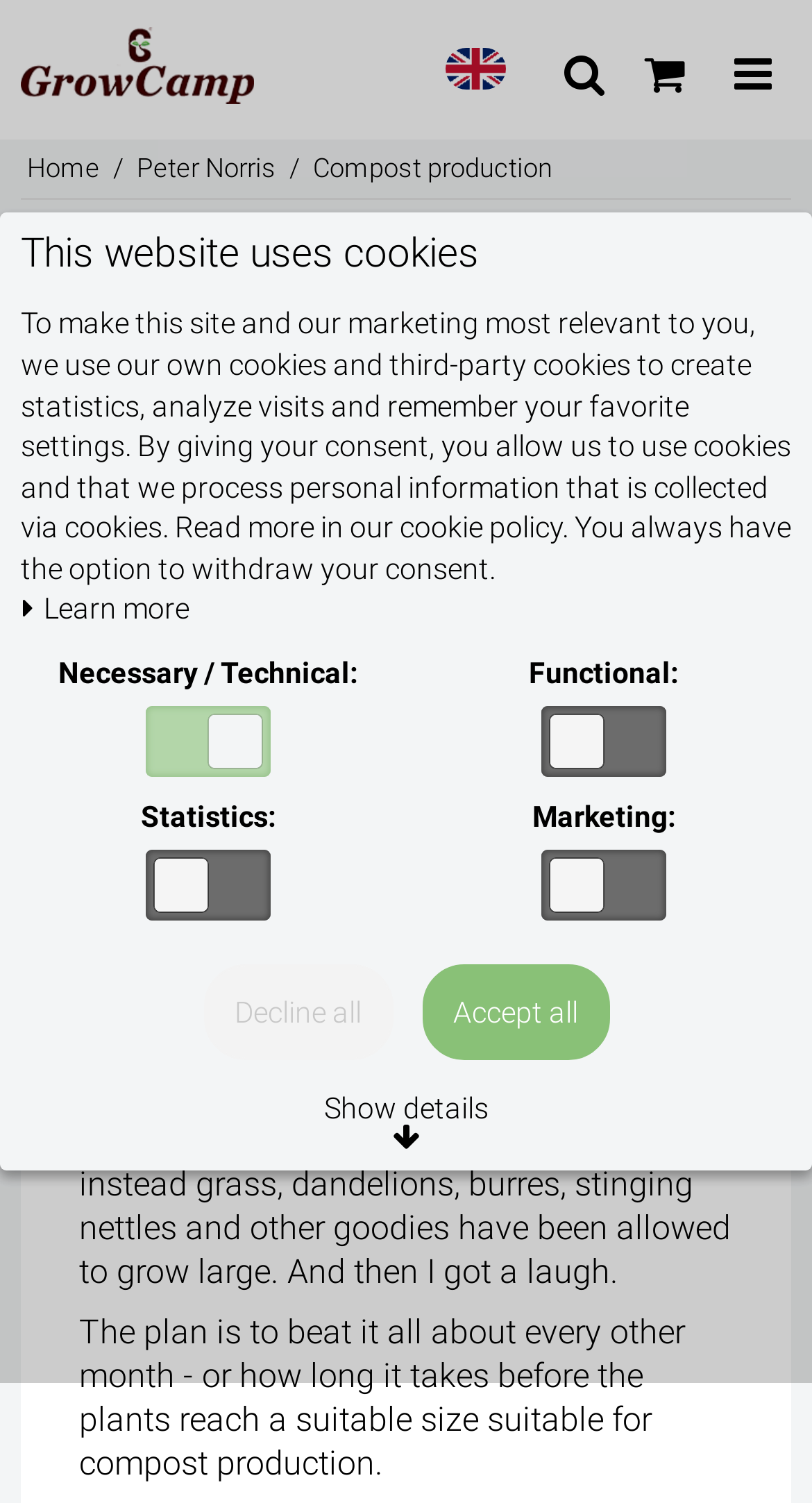Answer with a single word or phrase: 
What is the purpose of the lawnmower?

To collect green waste